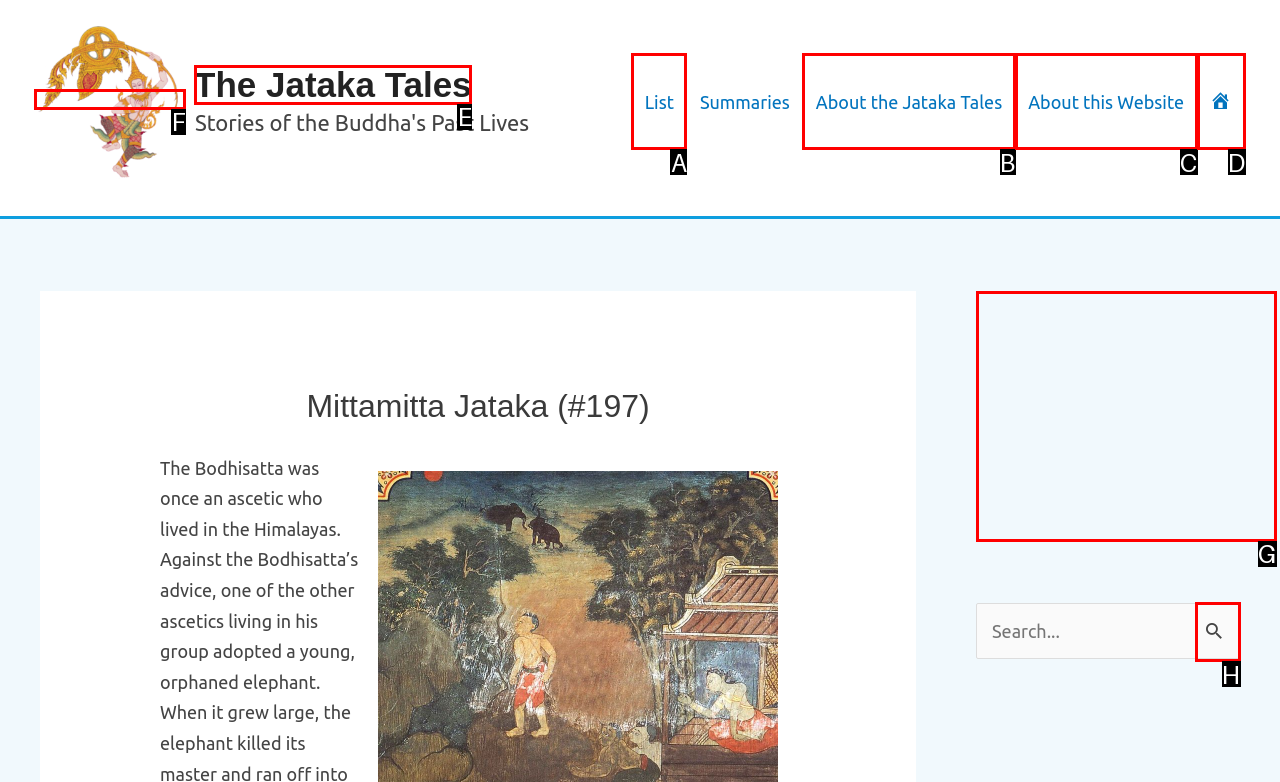Identify the correct UI element to click on to achieve the task: go to The Jataka Tales. Provide the letter of the appropriate element directly from the available choices.

F